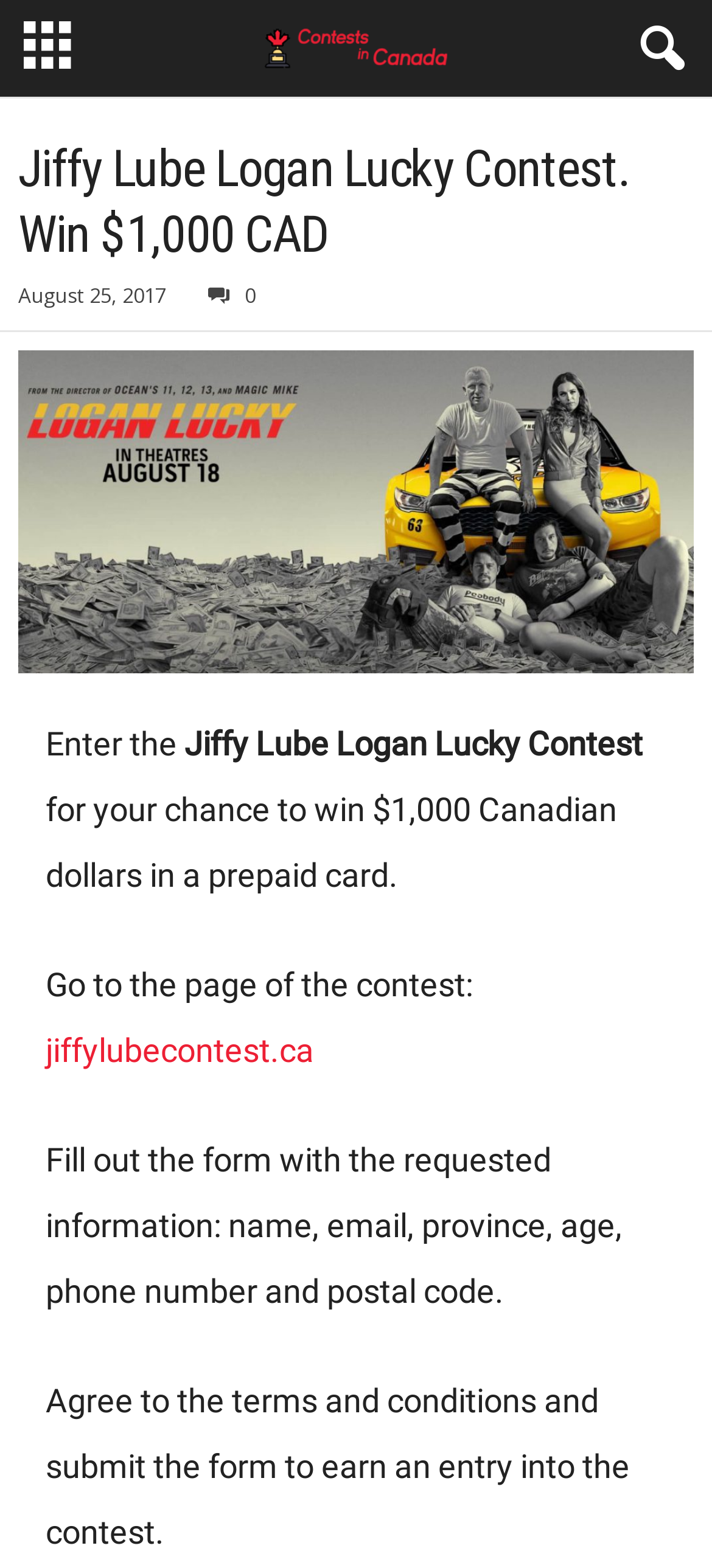What is the URL of the contest page?
Look at the image and provide a short answer using one word or a phrase.

jiffylubecontest.ca